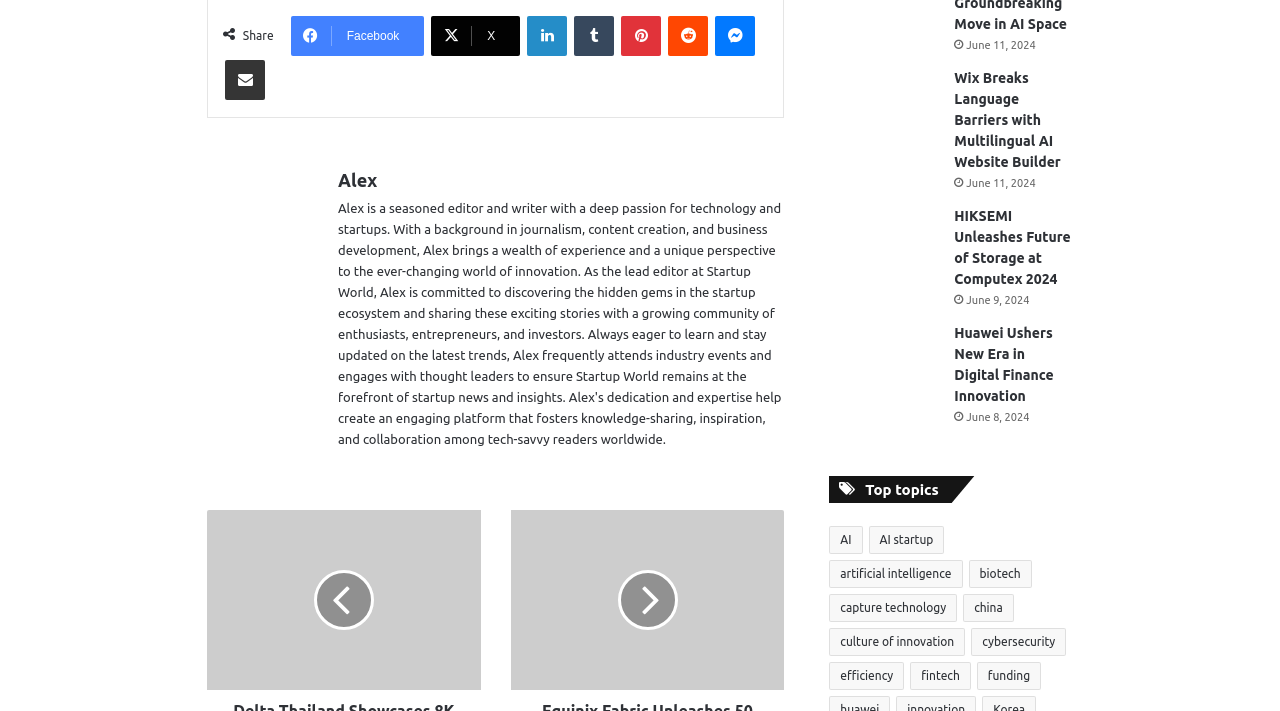Extract the bounding box coordinates for the HTML element that matches this description: "capture technology". The coordinates should be four float numbers between 0 and 1, i.e., [left, top, right, bottom].

[0.648, 0.835, 0.748, 0.875]